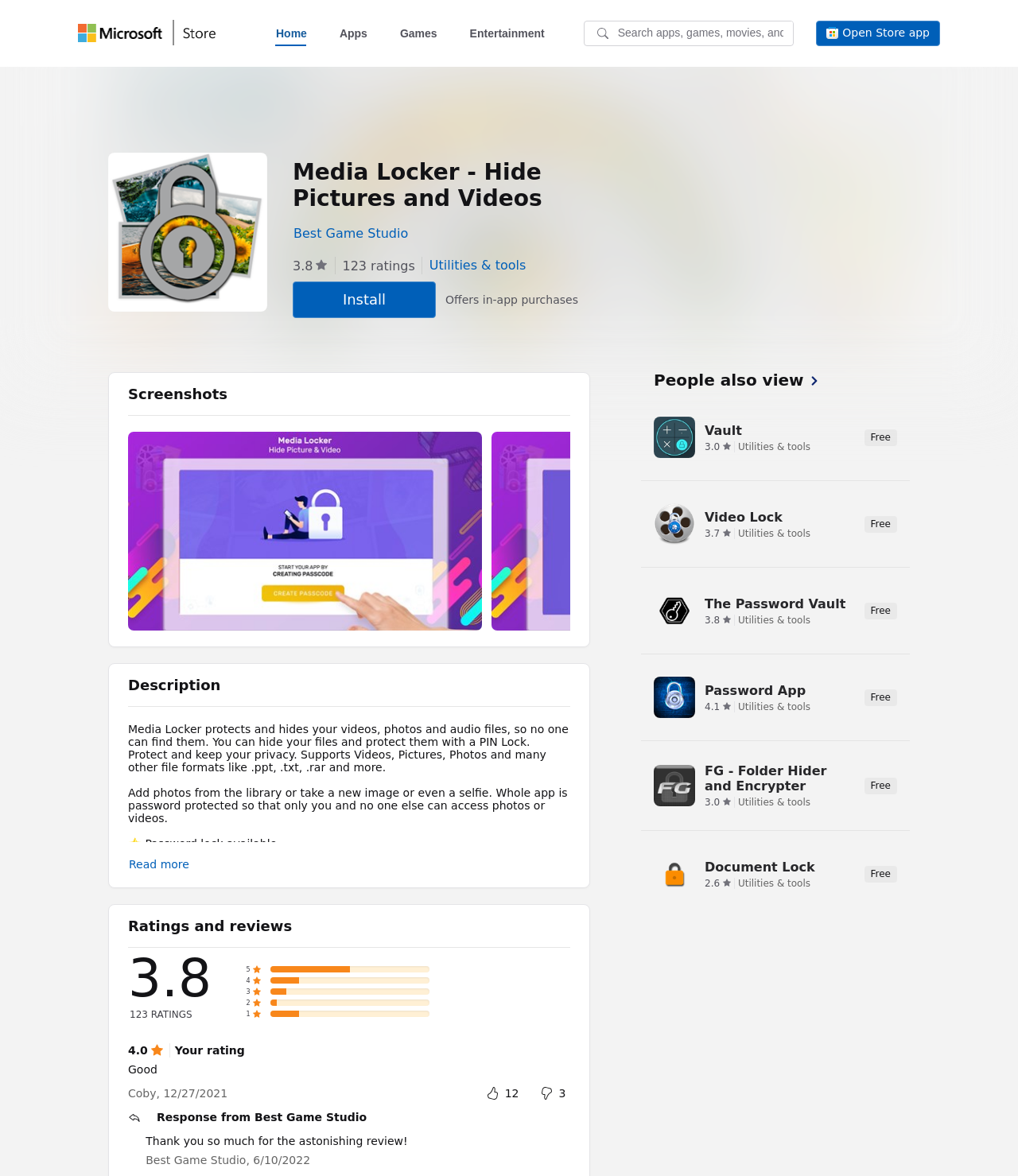Please find and provide the title of the webpage.

Media Locker - Hide Pictures and Videos